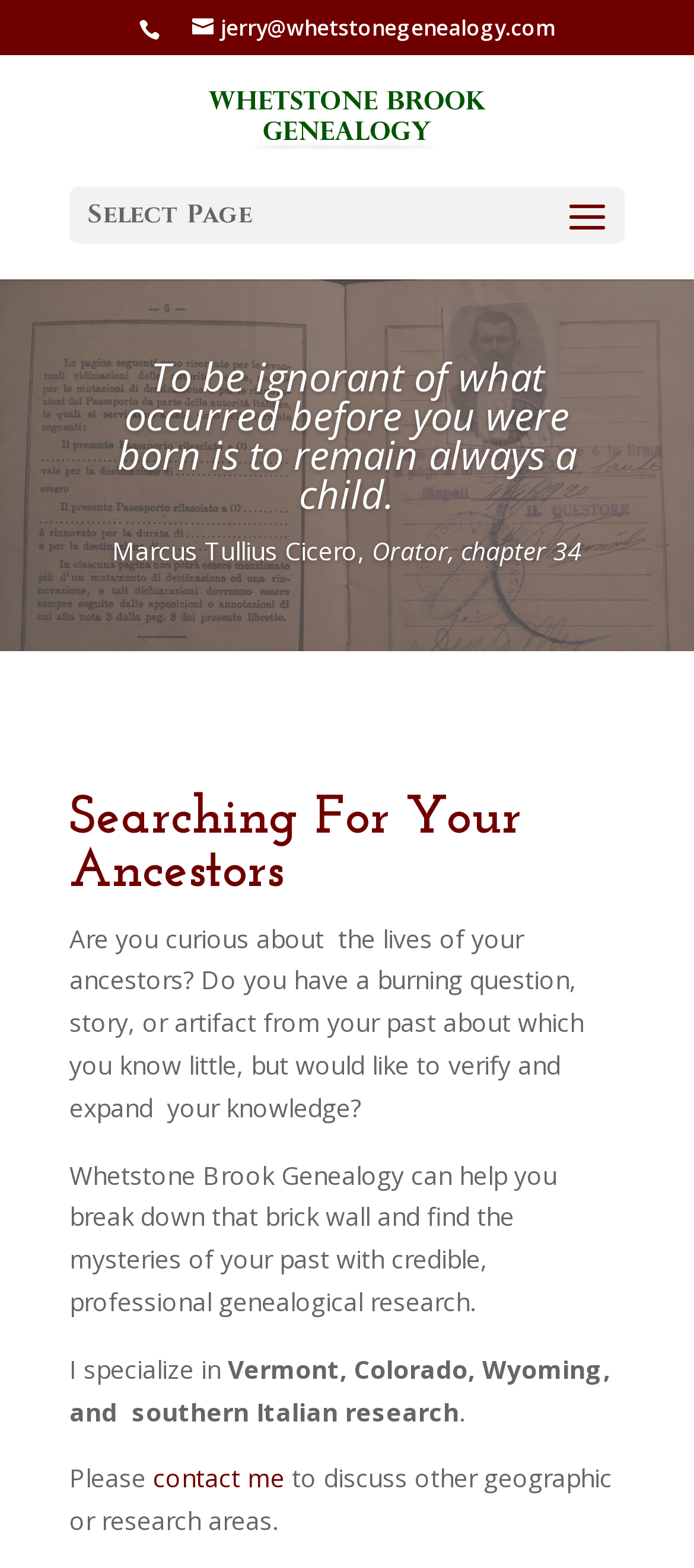Provide the bounding box coordinates of the HTML element this sentence describes: "Home". The bounding box coordinates consist of four float numbers between 0 and 1, i.e., [left, top, right, bottom].

None